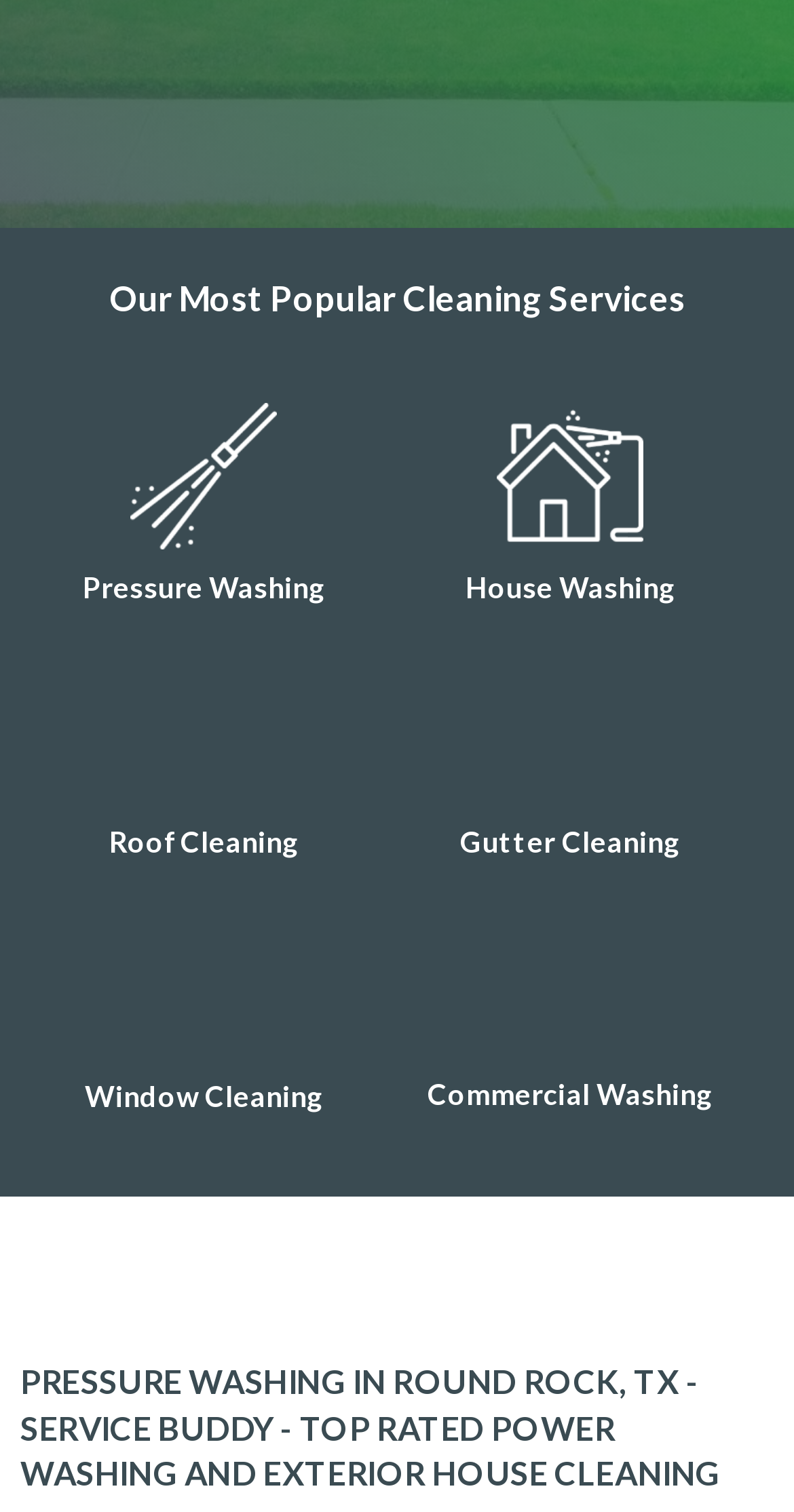Please identify the bounding box coordinates of the area that needs to be clicked to follow this instruction: "Explore Window Cleaning service".

[0.106, 0.713, 0.406, 0.736]